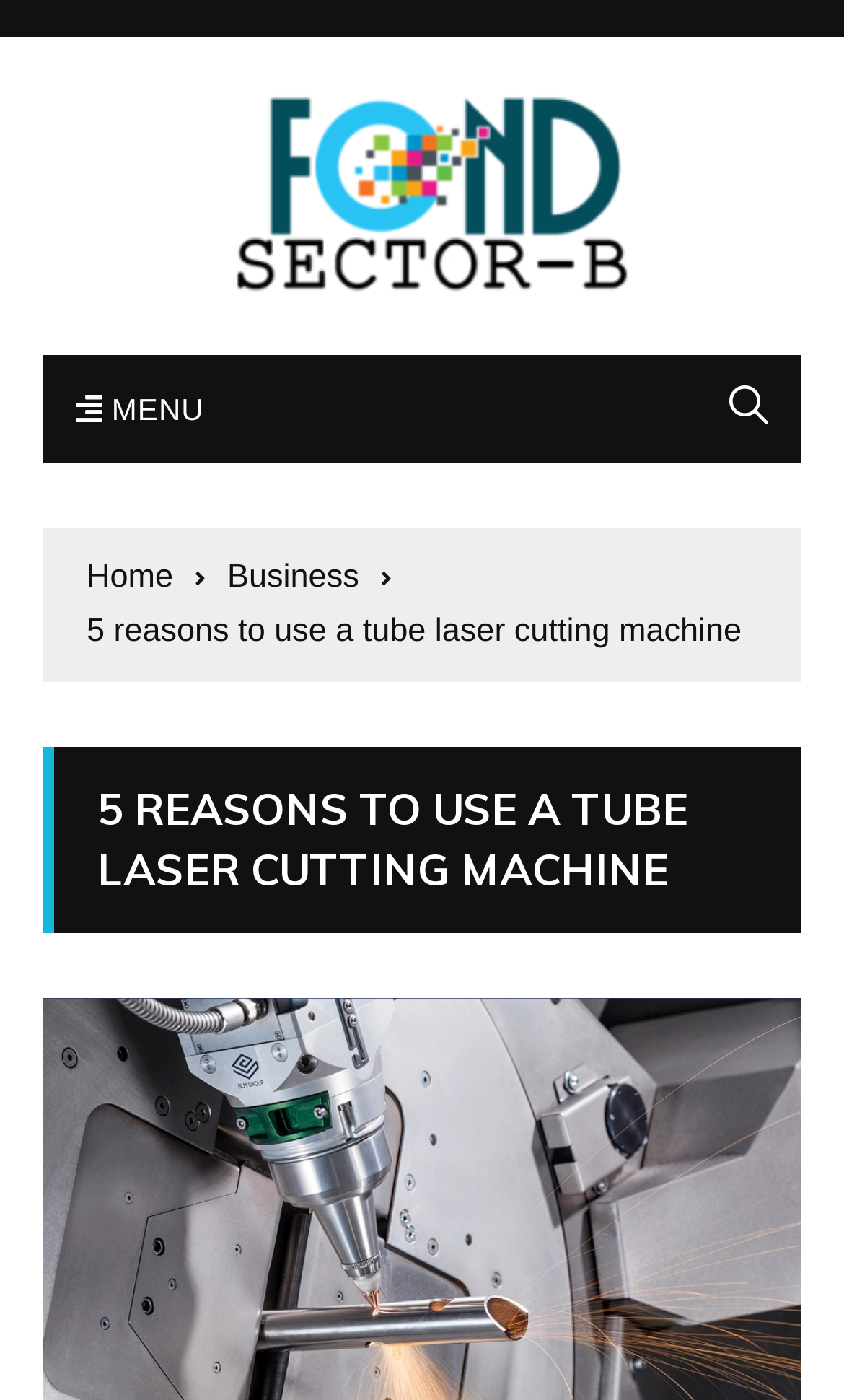Provide your answer in one word or a succinct phrase for the question: 
What is the navigation section called?

Breadcrumbs